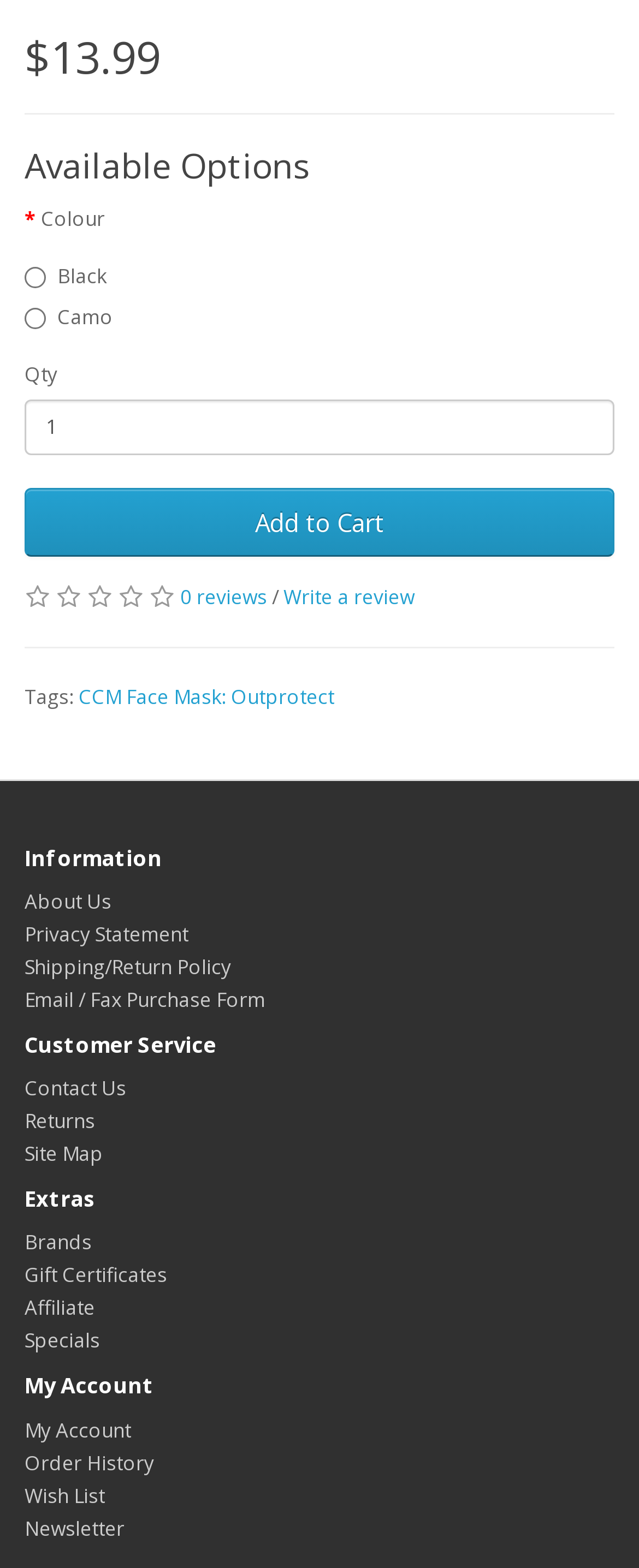Identify the bounding box coordinates of the section to be clicked to complete the task described by the following instruction: "Select the colour". The coordinates should be four float numbers between 0 and 1, formatted as [left, top, right, bottom].

[0.064, 0.13, 0.164, 0.148]